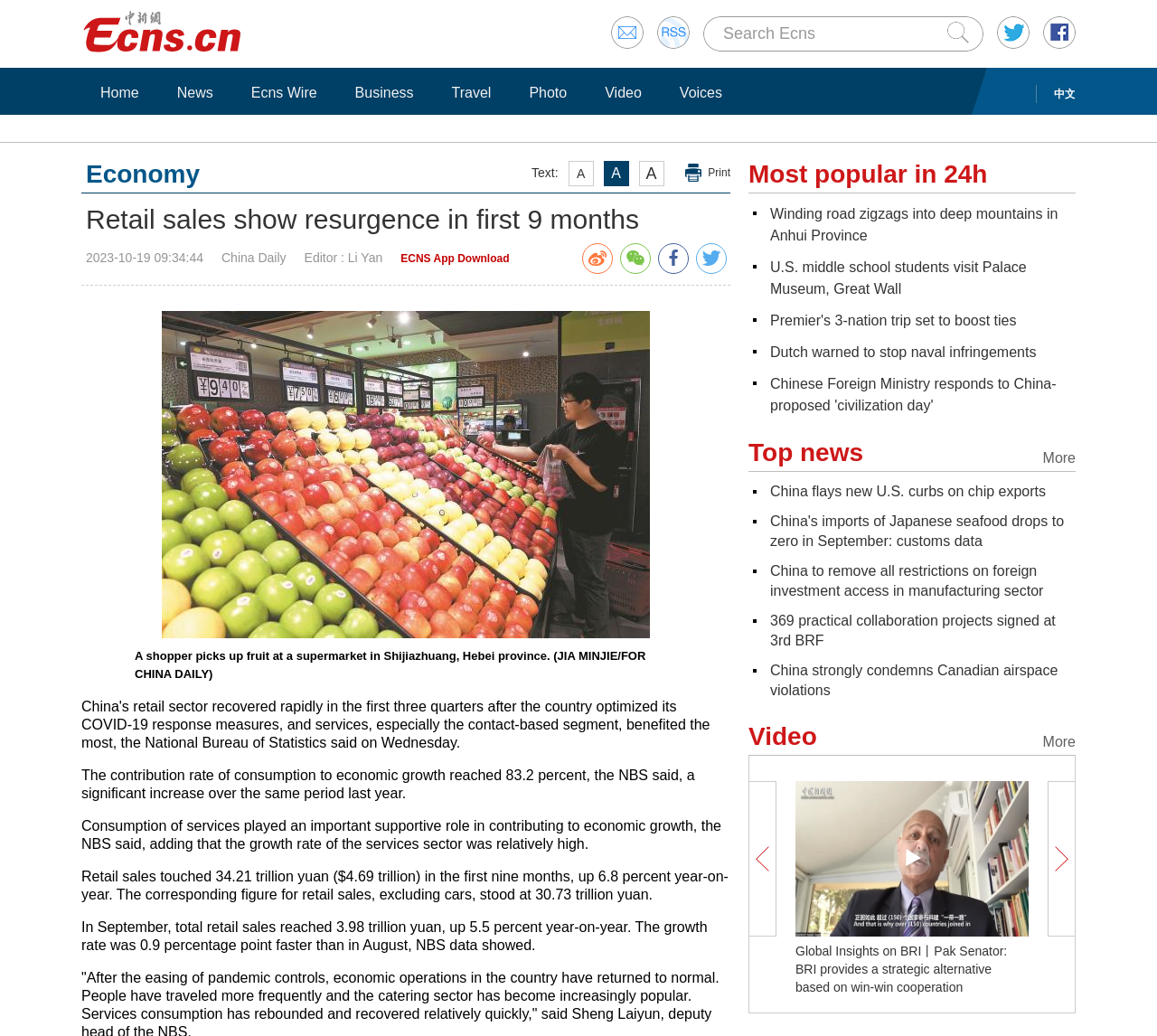What is the category of the news article?
Answer the question with as much detail as possible.

I determined this by looking at the heading 'Retail sales show resurgence in first 9 months' and the surrounding text, which suggests that the article is about economy-related news.